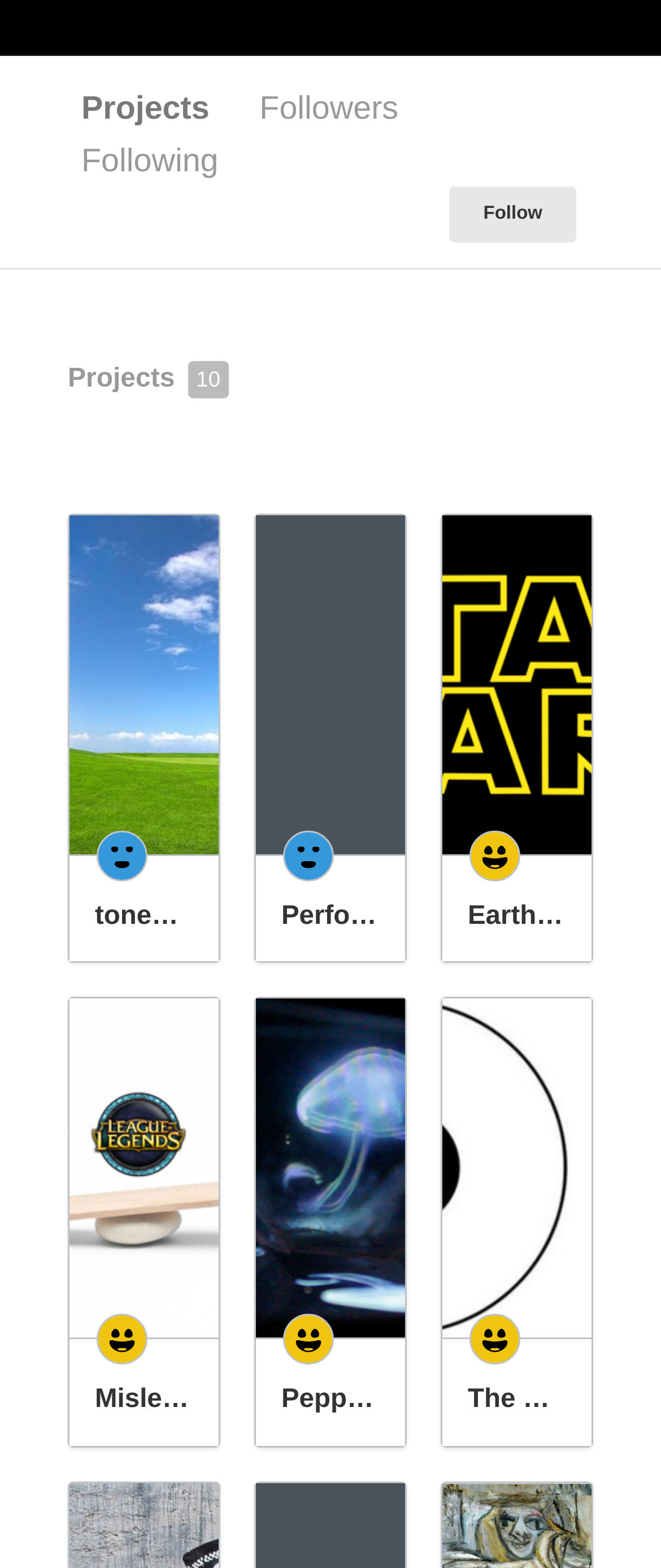Determine the bounding box coordinates of the UI element described below. Use the format (top-left x, top-left y, bottom-right x, bottom-right y) with floating point numbers between 0 and 1: The Delboeuf Illusion

[0.669, 0.637, 0.895, 0.922]